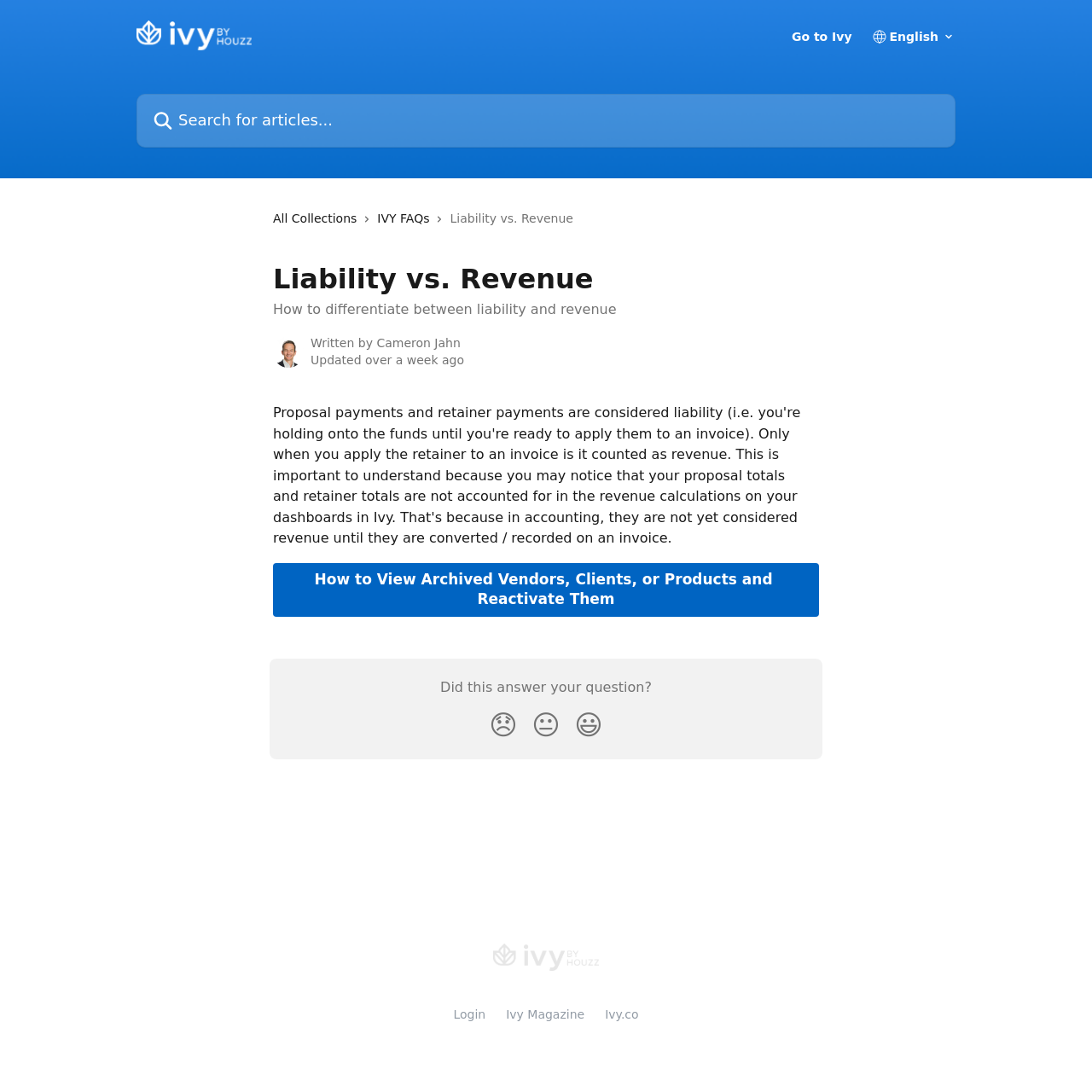From the webpage screenshot, identify the region described by name="q" placeholder="Search for articles...". Provide the bounding box coordinates as (top-left x, top-left y, bottom-right x, bottom-right y), with each value being a floating point number between 0 and 1.

[0.125, 0.086, 0.875, 0.135]